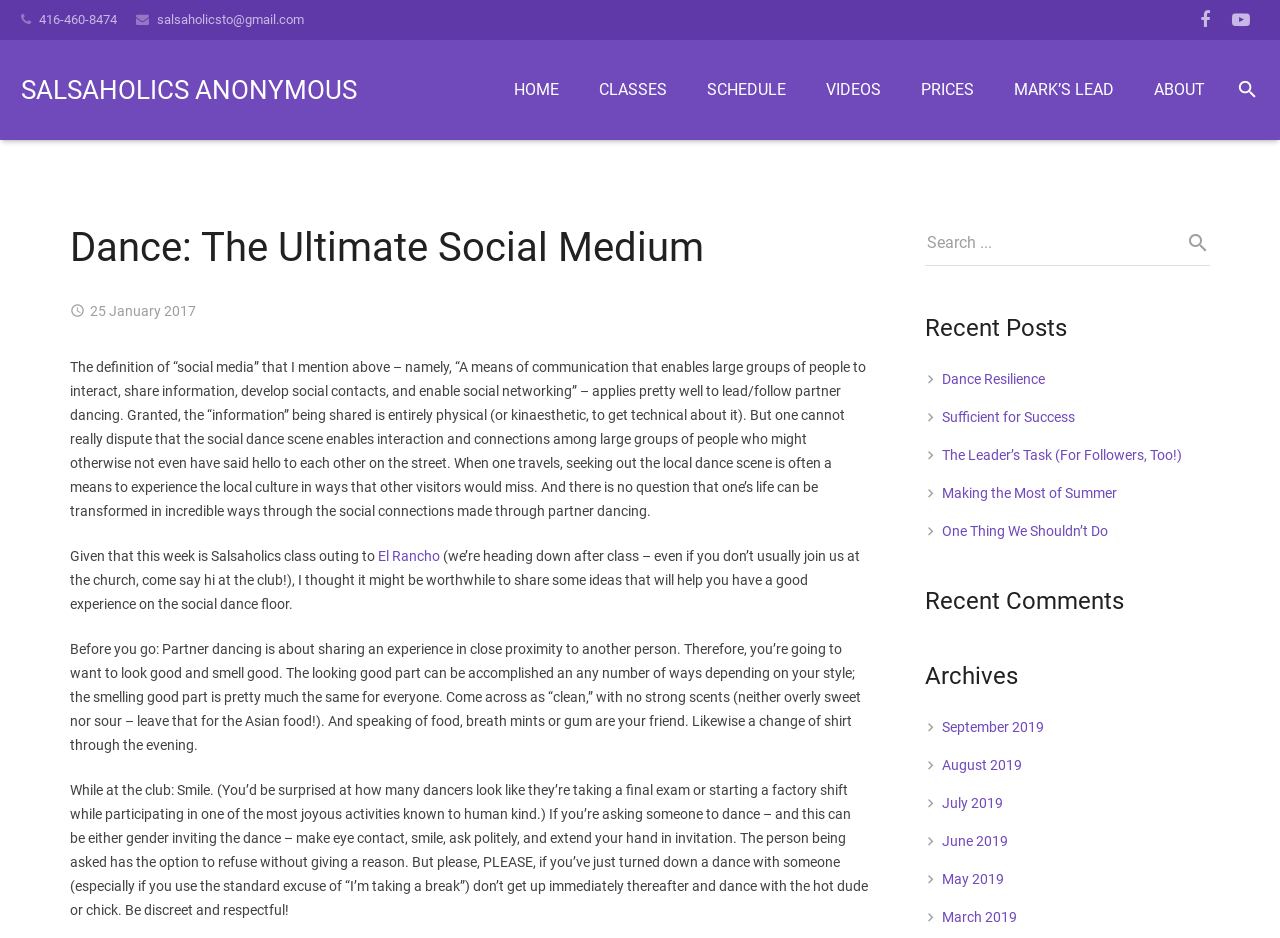Please locate the bounding box coordinates of the element that needs to be clicked to achieve the following instruction: "Click the 'HOME' link". The coordinates should be four float numbers between 0 and 1, i.e., [left, top, right, bottom].

[0.386, 0.069, 0.452, 0.123]